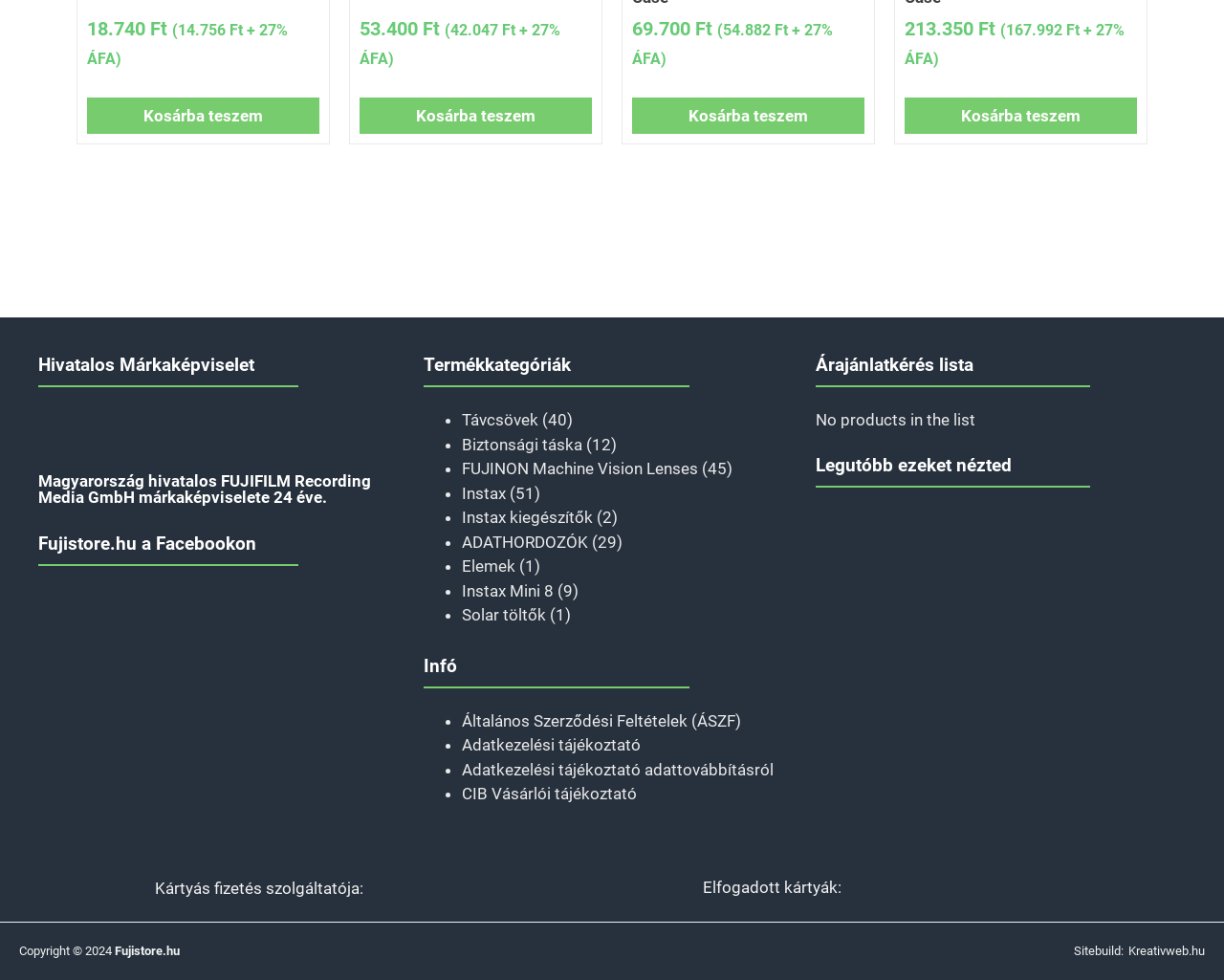What is the name of the website's site builder?
Please answer the question as detailed as possible.

I found a link element 'Kreativweb.hu' with a parent element 'Sitebuild:', which indicates the name of the website's site builder.